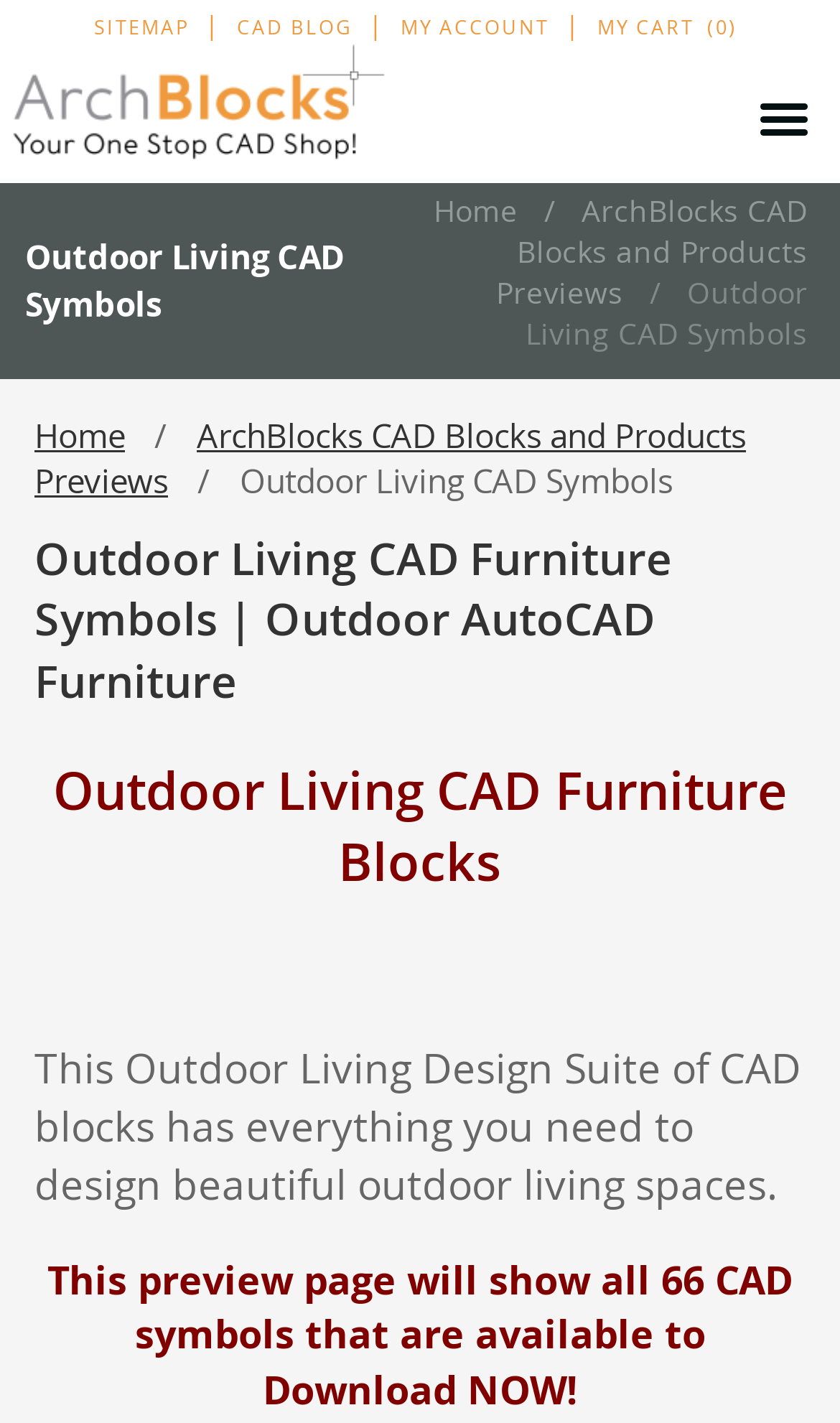Identify the coordinates of the bounding box for the element that must be clicked to accomplish the instruction: "go to home page".

[0.516, 0.135, 0.616, 0.162]